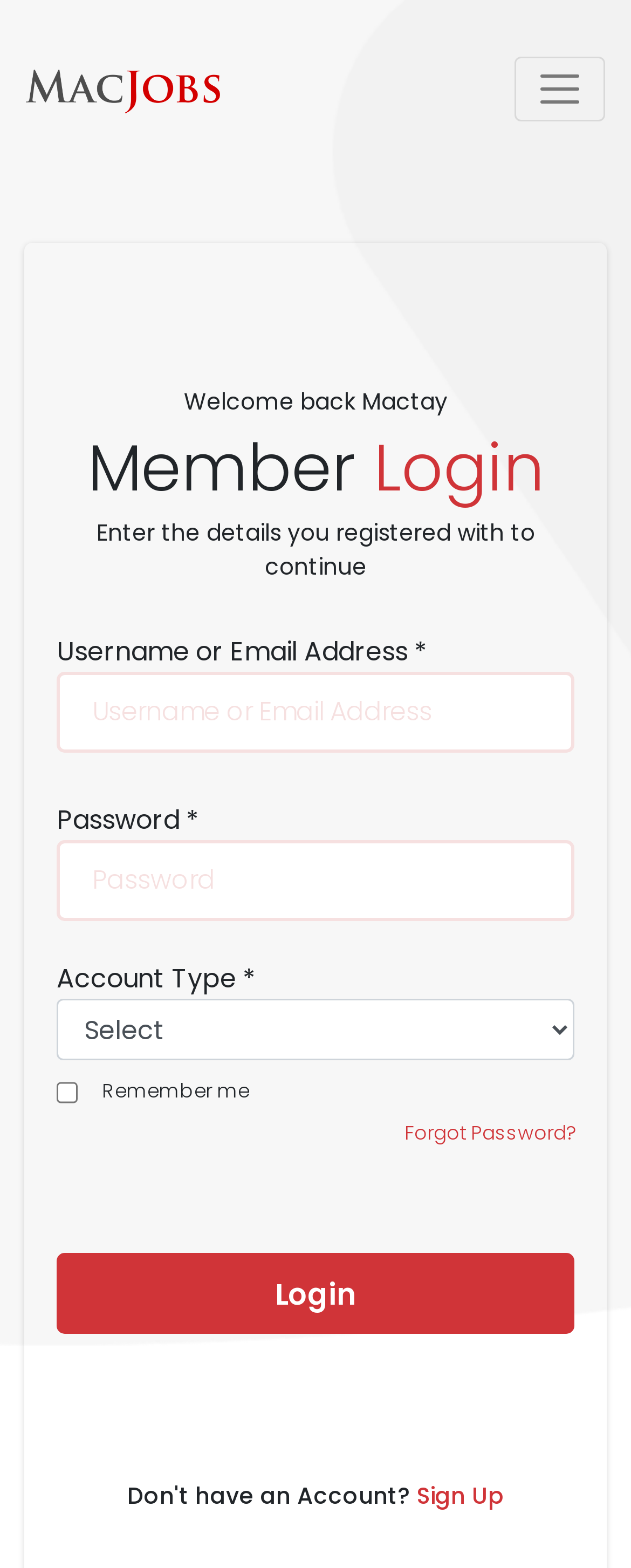Find the bounding box coordinates corresponding to the UI element with the description: "name="password" placeholder="Password"". The coordinates should be formatted as [left, top, right, bottom], with values as floats between 0 and 1.

[0.09, 0.536, 0.91, 0.587]